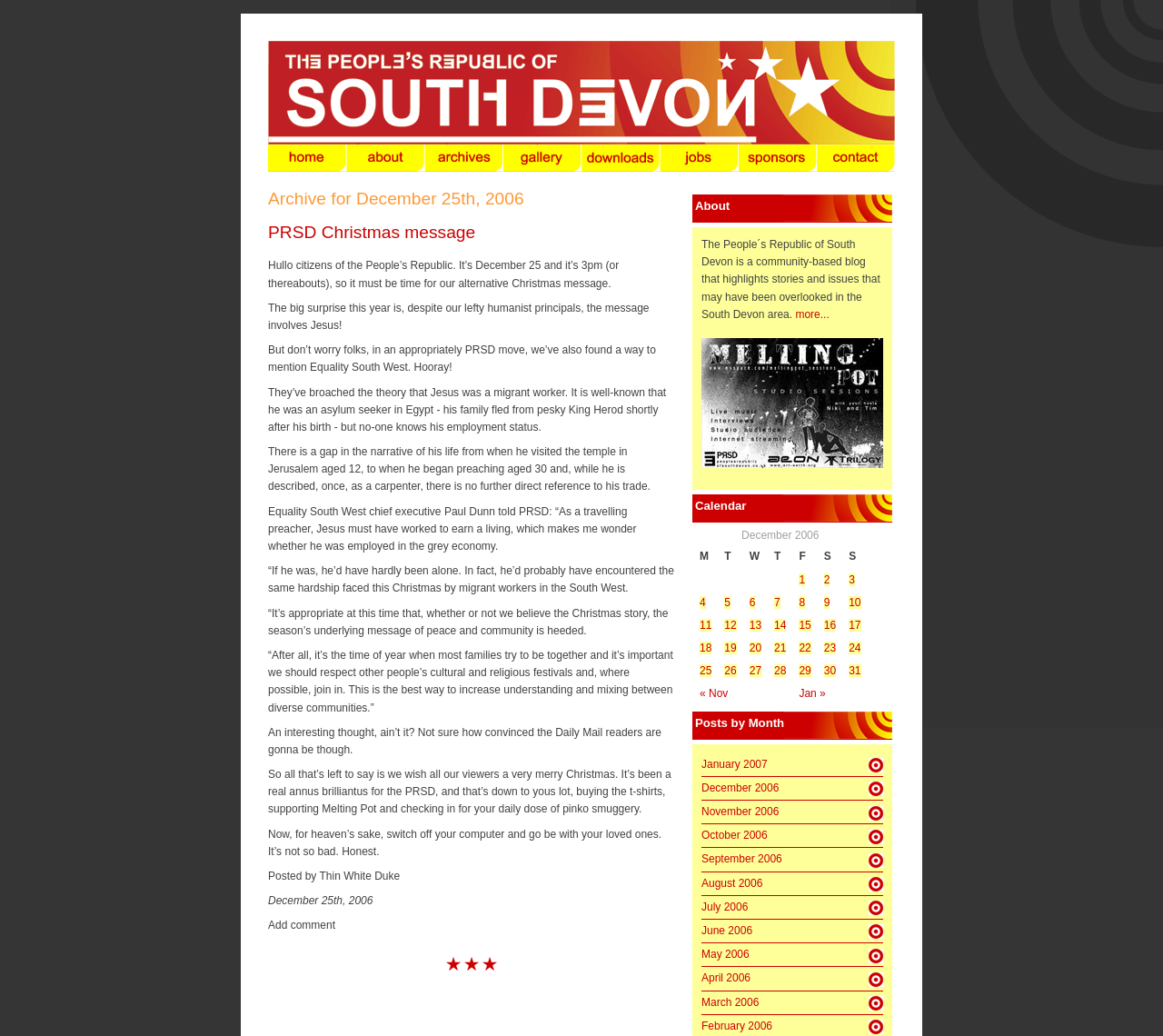Please determine the bounding box coordinates of the element to click in order to execute the following instruction: "View Melting Pot- Studio Sessions". The coordinates should be four float numbers between 0 and 1, specified as [left, top, right, bottom].

[0.603, 0.442, 0.759, 0.454]